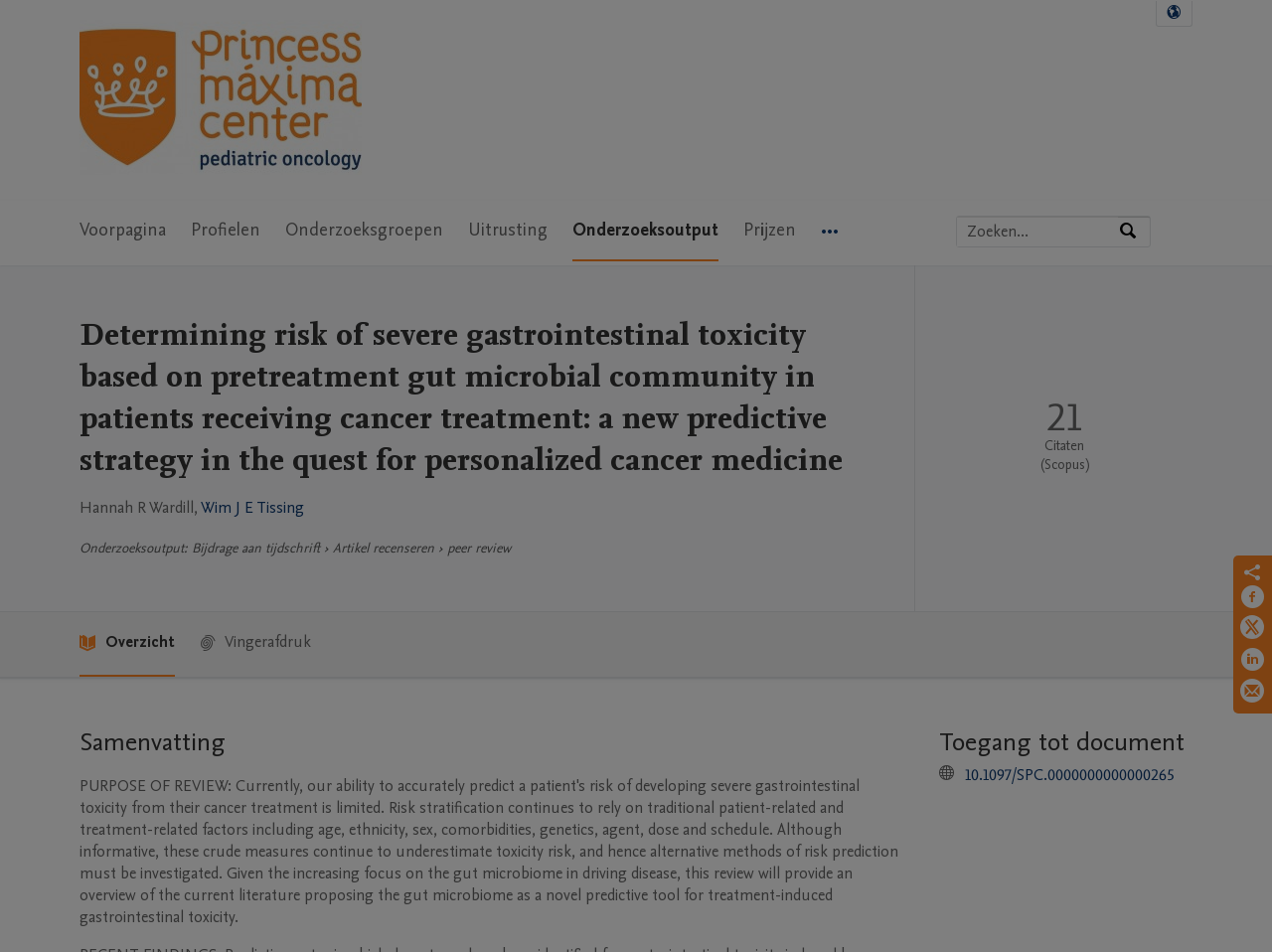What is the principal heading displayed on the webpage?

Determining risk of severe gastrointestinal toxicity based on pretreatment gut microbial community in patients receiving cancer treatment: a new predictive strategy in the quest for personalized cancer medicine